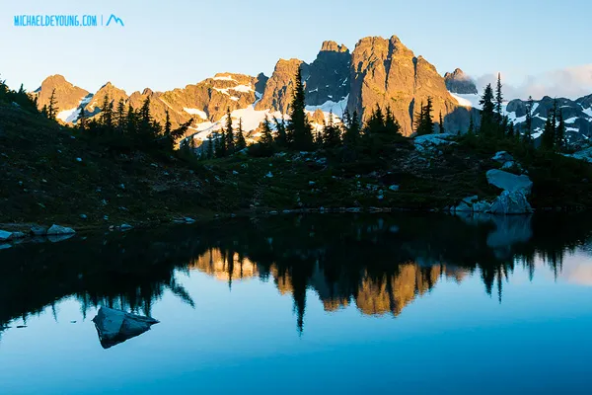Create an elaborate description of the image, covering every aspect.

The image captures a stunning view from the Pacific Crest Trail, showcasing the majesty of the surrounding mountains reflecting in a serene pond. Bathed in the warm light of the setting sun, the rocky peaks rise dramatically against the sky, their outlines softened by the soft glow of twilight. The foreground features lush greenery and rugged stones, enhancing the natural beauty of the landscape. This remarkable shot was taken using a Sony a6300 camera paired with a Sony Vario-Tessar T* E 16-70 mm F4 ZA OSS lens, emphasizing the photographer's attention to detail in capturing the tranquil yet awe-inspiring atmosphere of the wilderness. The reflection in the water invites viewers to appreciate the peacefulness of this remote location, highlighting the essence of hiking and exploration within the Alpine Lakes Wilderness.